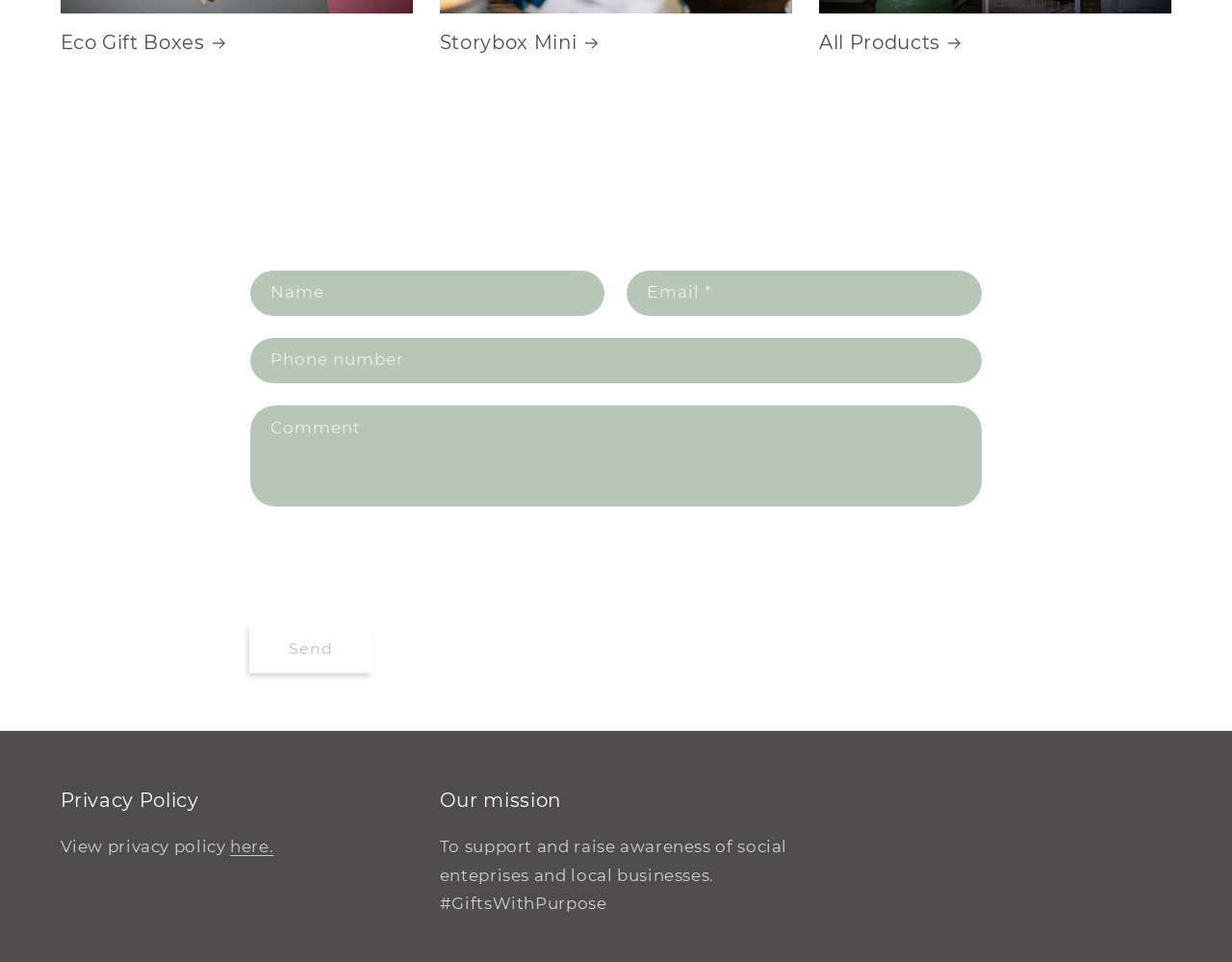Provide the bounding box coordinates for the area that should be clicked to complete the instruction: "Click on All Products".

[0.665, 0.032, 0.951, 0.058]